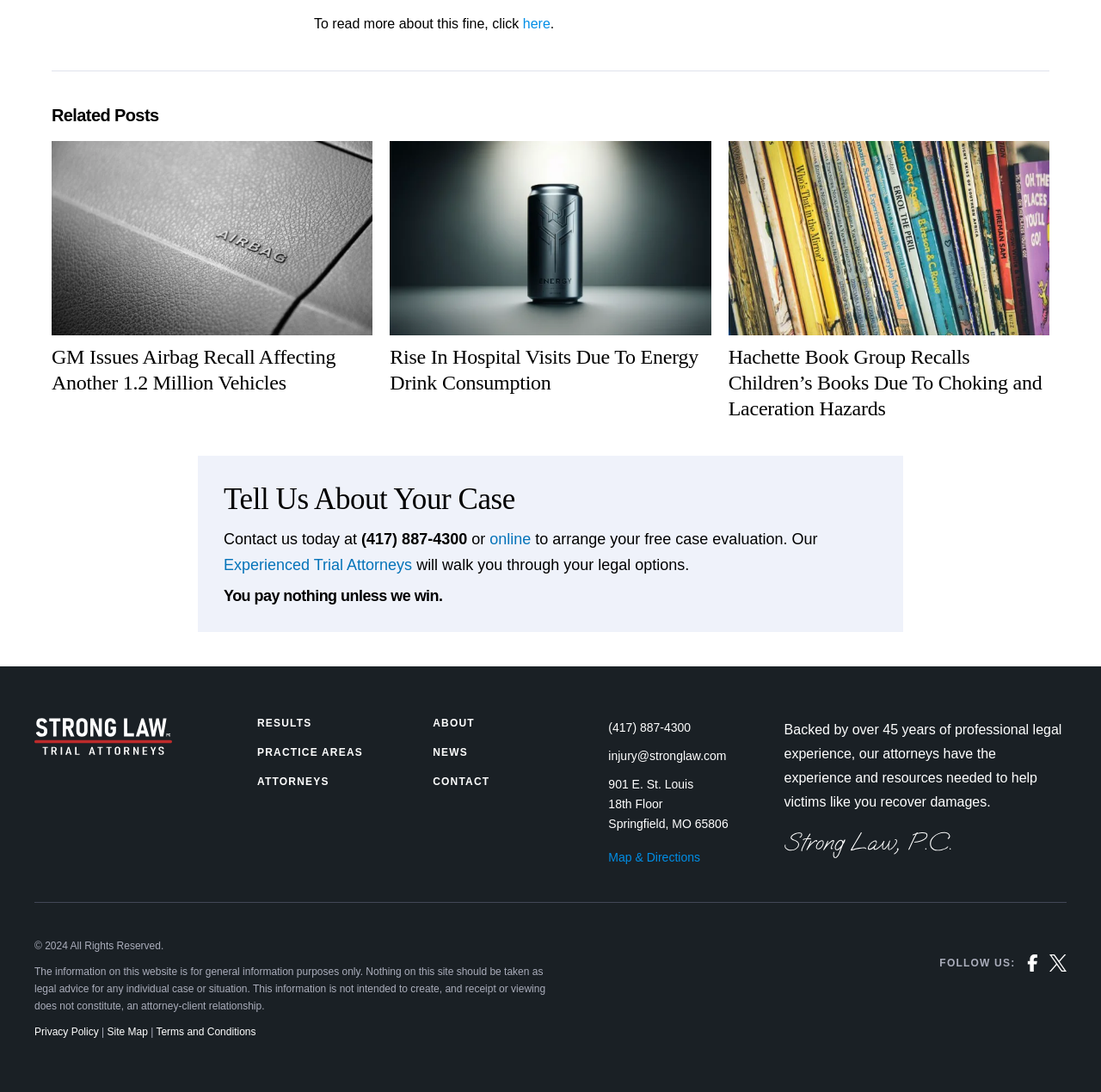Find the bounding box coordinates of the area that needs to be clicked in order to achieve the following instruction: "Arrange your free case evaluation online". The coordinates should be specified as four float numbers between 0 and 1, i.e., [left, top, right, bottom].

[0.445, 0.486, 0.482, 0.501]